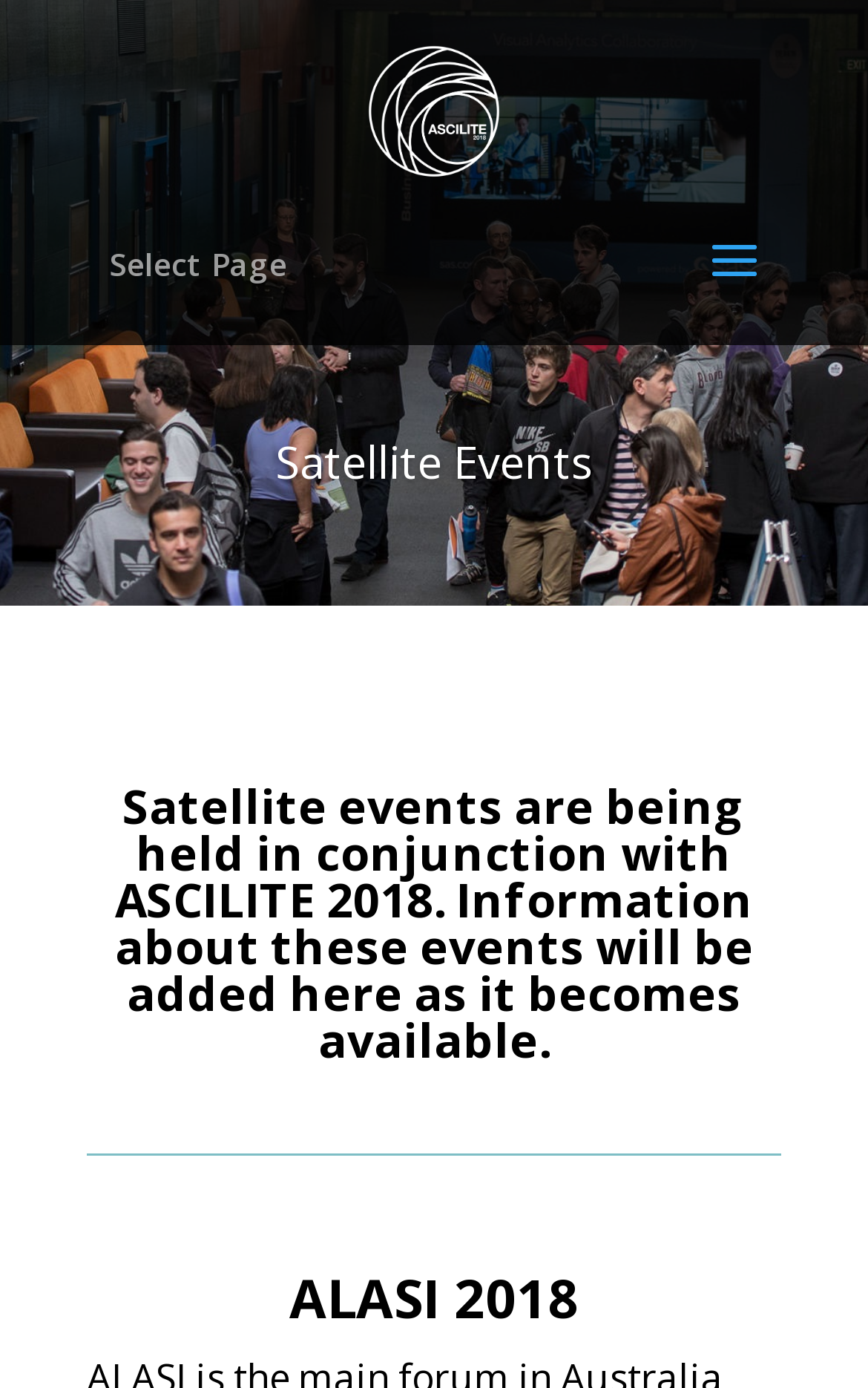What is the current status of the satellite event information?
Look at the image and respond to the question as thoroughly as possible.

According to the webpage, the current status of the satellite event information is that it will be added as it becomes available, as stated in the heading 'Satellite events are being held in conjunction with ASCILITE 2018. Information about these events will be added here as it becomes available.'